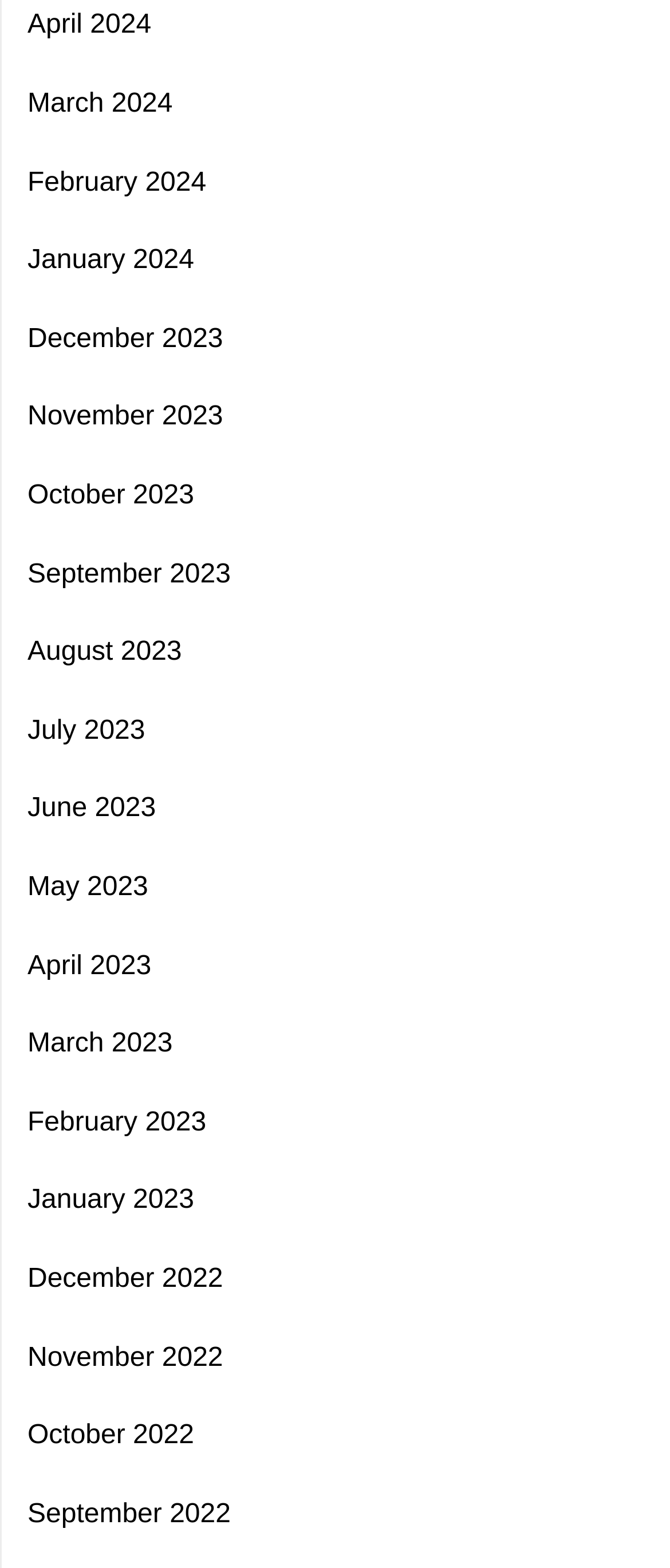What is the earliest month listed?
Using the information presented in the image, please offer a detailed response to the question.

By examining the list of links, I can see that the earliest month listed is December 2022, which is the last link in the list.